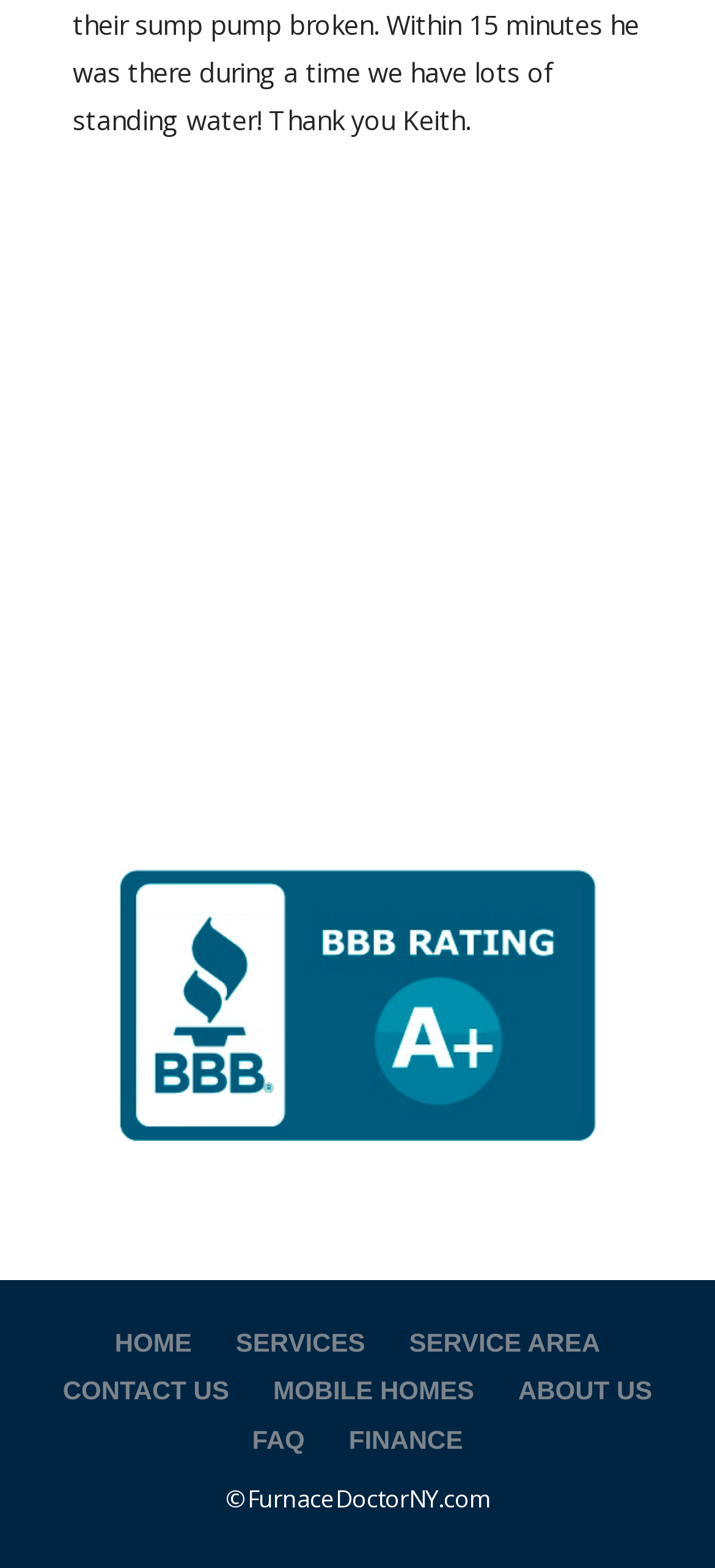Please indicate the bounding box coordinates for the clickable area to complete the following task: "view services". The coordinates should be specified as four float numbers between 0 and 1, i.e., [left, top, right, bottom].

[0.33, 0.847, 0.511, 0.866]